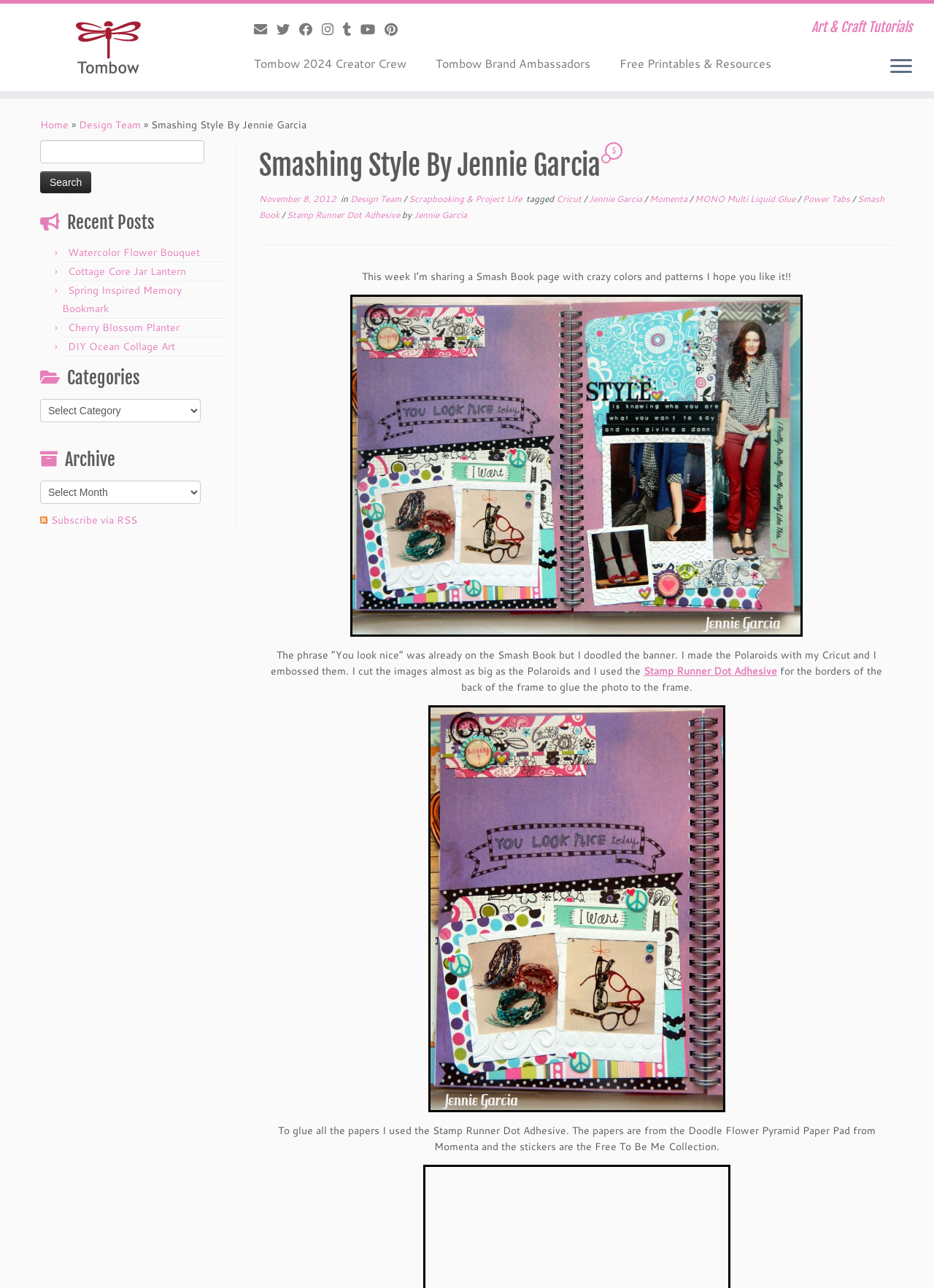Find the bounding box coordinates of the element's region that should be clicked in order to follow the given instruction: "Read the recent post 'Watercolor Flower Bouquet'". The coordinates should consist of four float numbers between 0 and 1, i.e., [left, top, right, bottom].

[0.073, 0.19, 0.214, 0.202]